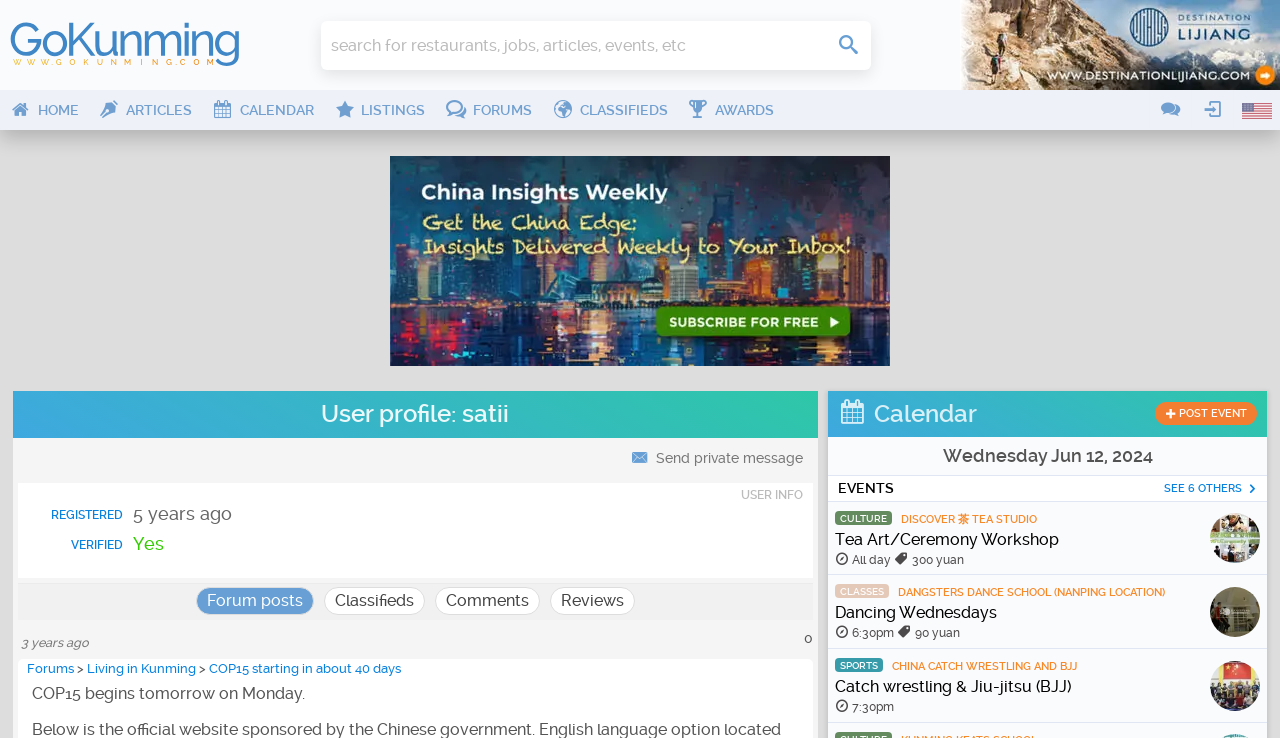Locate the bounding box coordinates of the area you need to click to fulfill this instruction: 'Subscribe to the newsletter'. The coordinates must be in the form of four float numbers ranging from 0 to 1: [left, top, right, bottom].

None